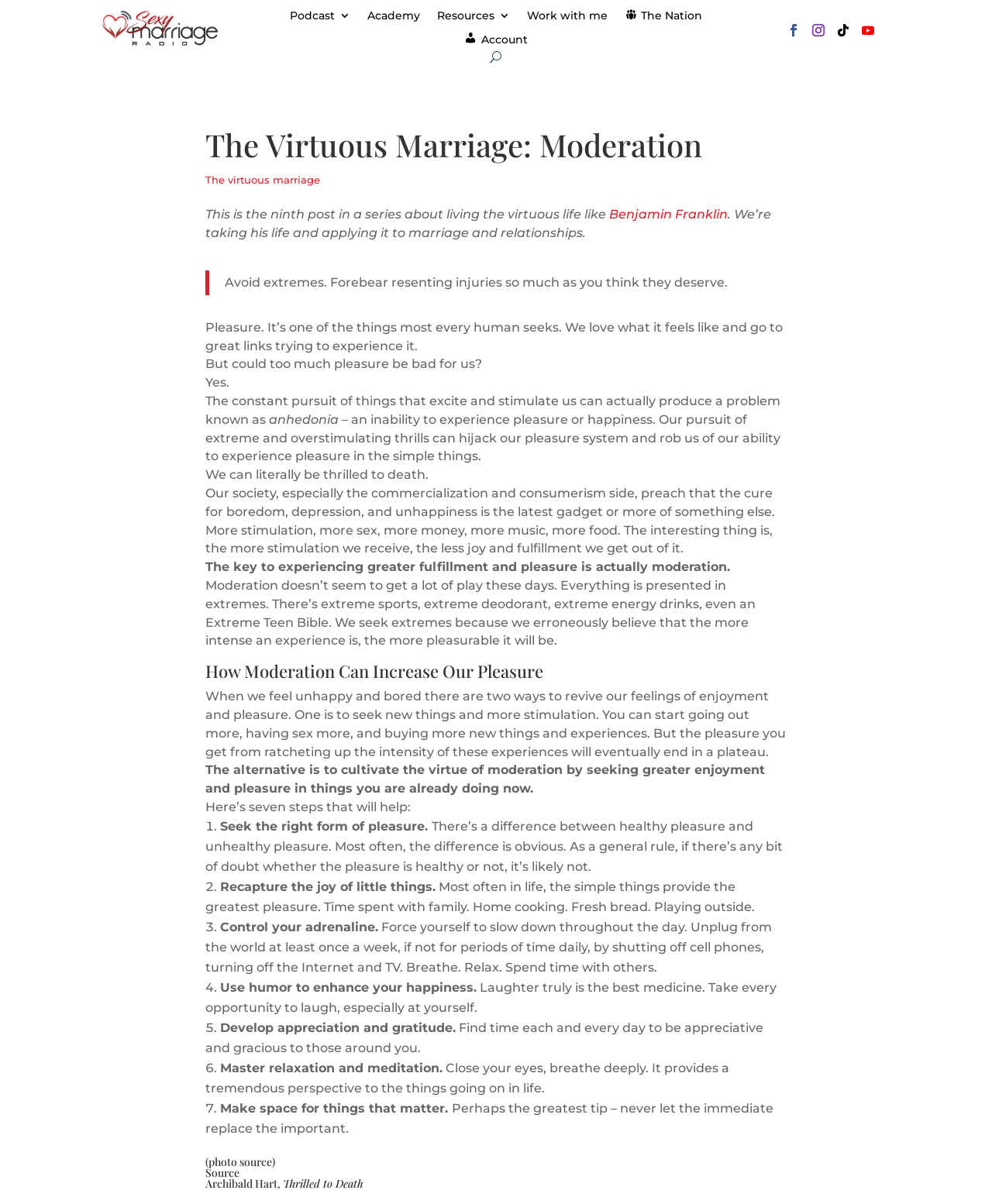Can you identify the bounding box coordinates of the clickable region needed to carry out this instruction: 'Click the 'Work with me' link'? The coordinates should be four float numbers within the range of 0 to 1, stated as [left, top, right, bottom].

[0.531, 0.008, 0.612, 0.023]